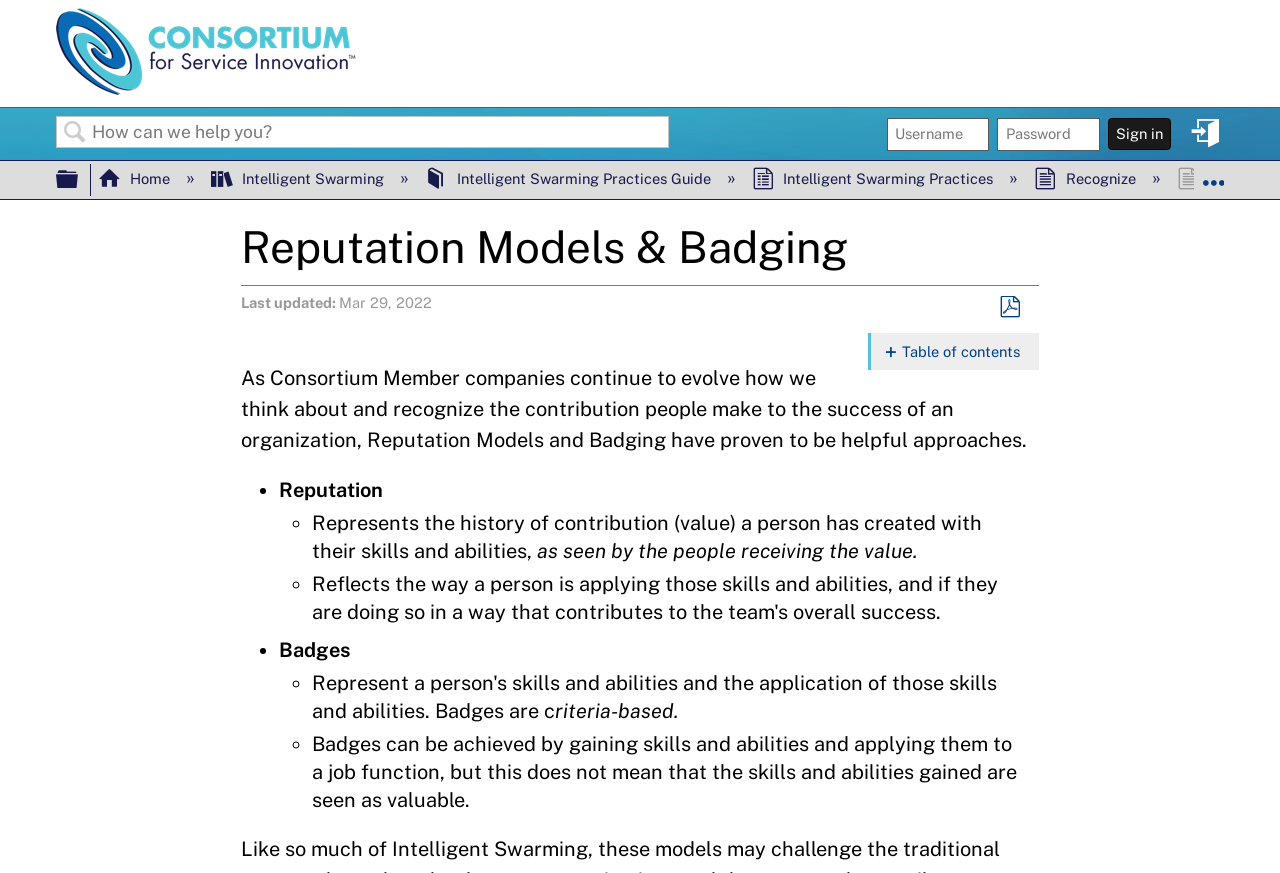Is there a search function on the webpage? Refer to the image and provide a one-word or short phrase answer.

Yes